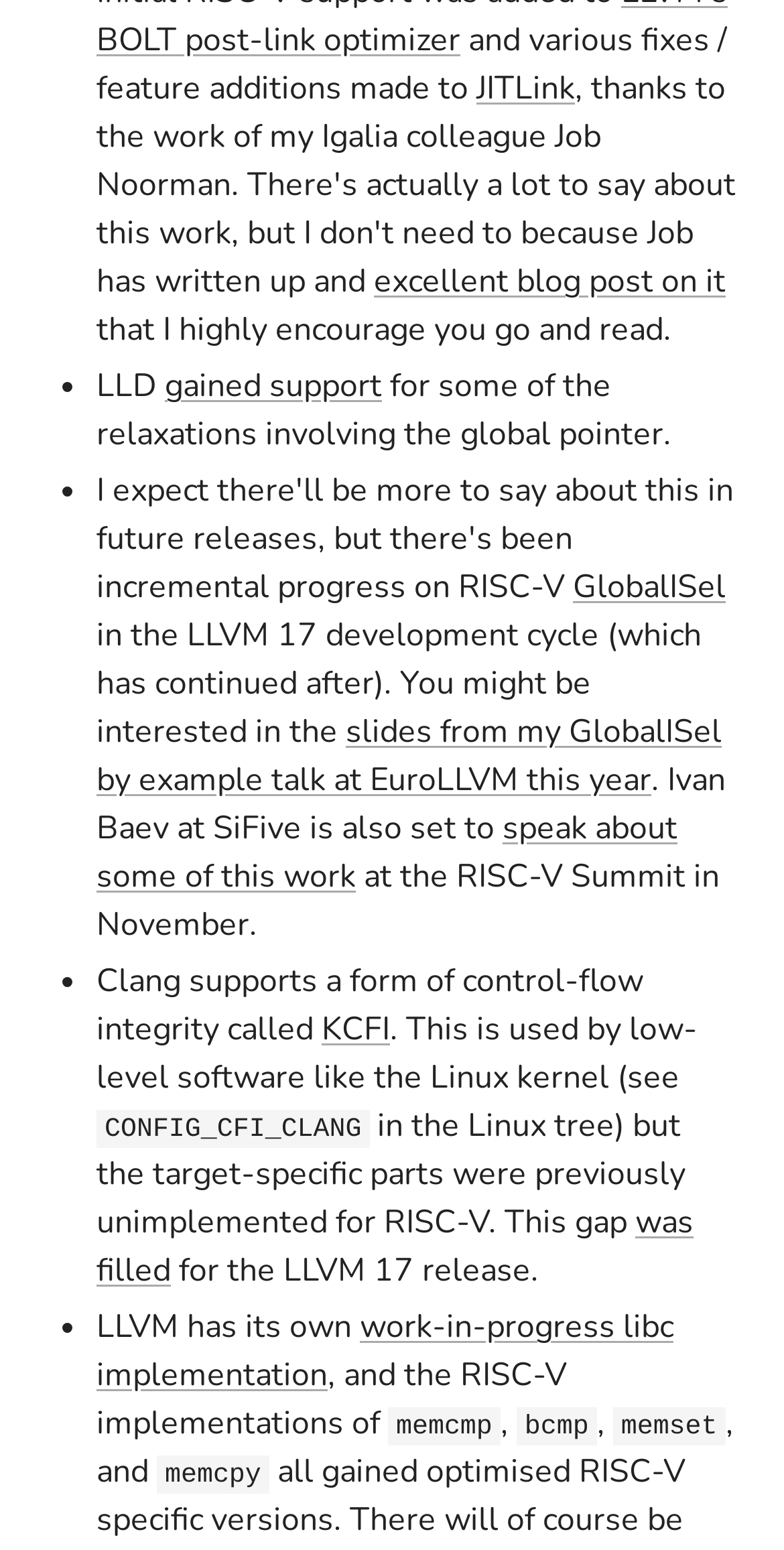Using the details in the image, give a detailed response to the question below:
What is KCFI?

The text 'Clang supports a form of control-flow integrity called KCFI' indicates that KCFI is a type of control-flow integrity, which is a security feature used in low-level software like the Linux kernel.